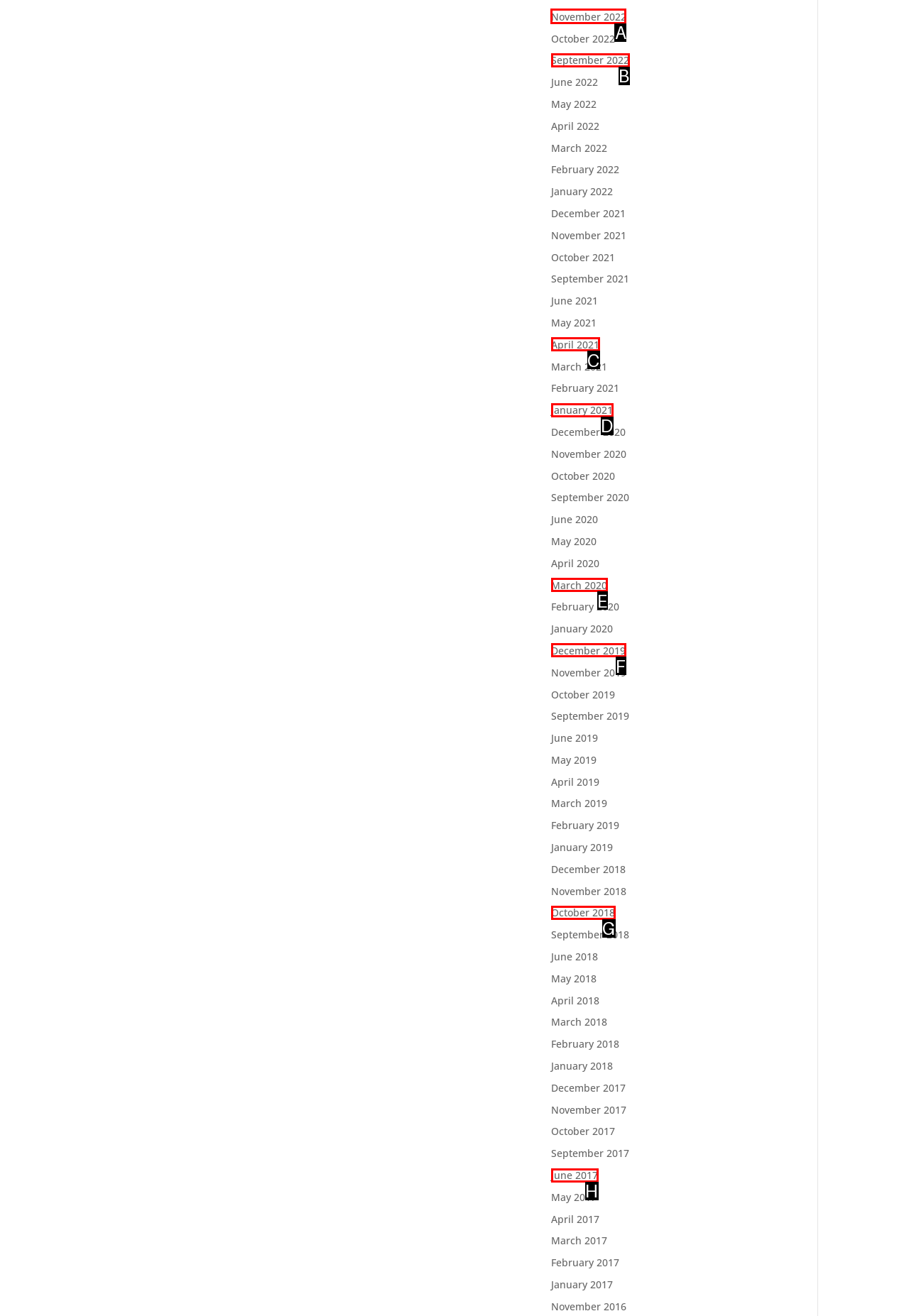Choose the correct UI element to click for this task: view November 2022 Answer using the letter from the given choices.

A